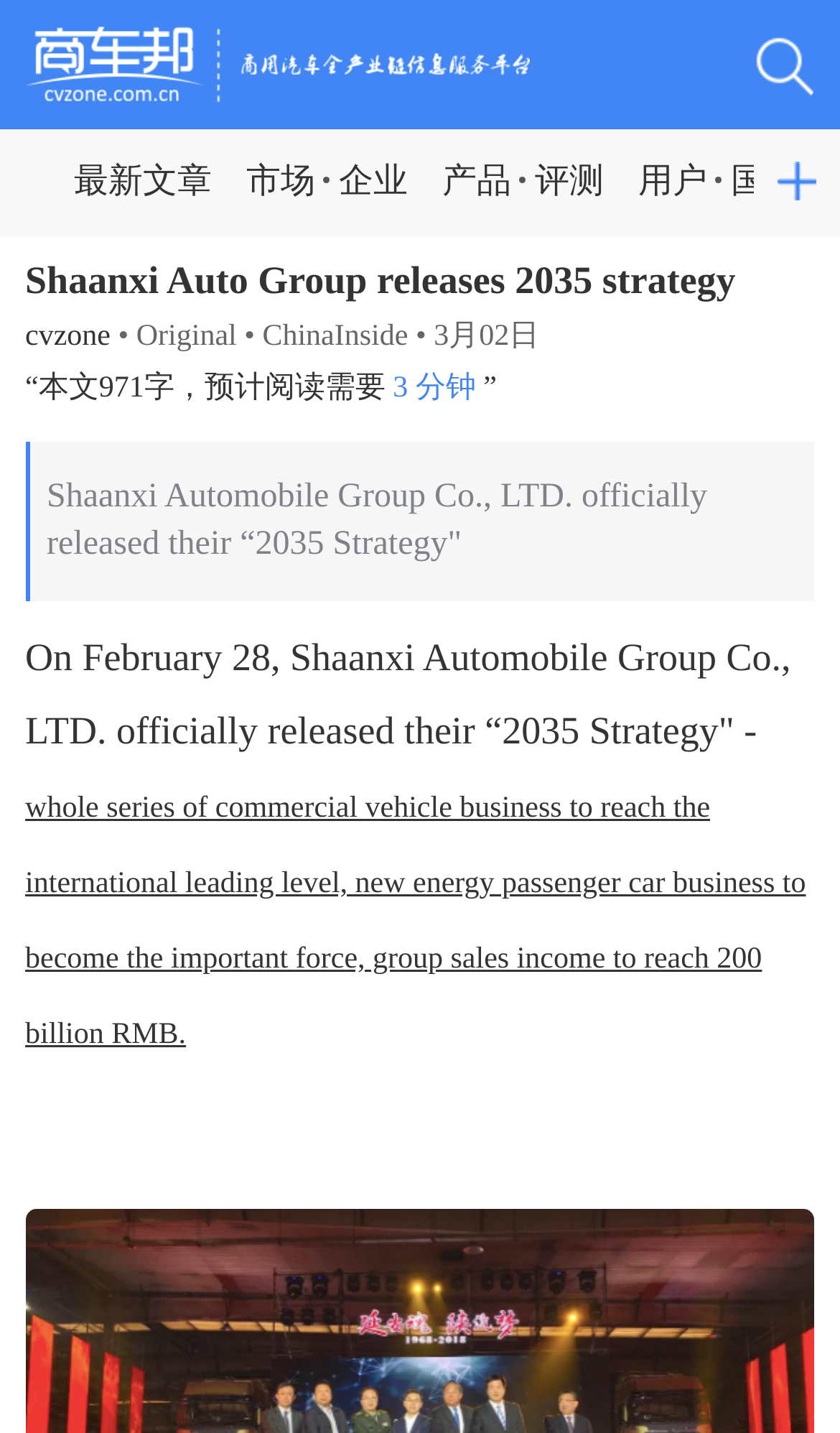Utilize the information from the image to answer the question in detail:
What is the name of the company releasing the 2035 strategy?

The company name is mentioned in the text 'Shaanxi Automobile Group Co., LTD. officially released their “2035 Strategy”' which is located in the StaticText element with bounding box coordinates [0.056, 0.334, 0.842, 0.392].